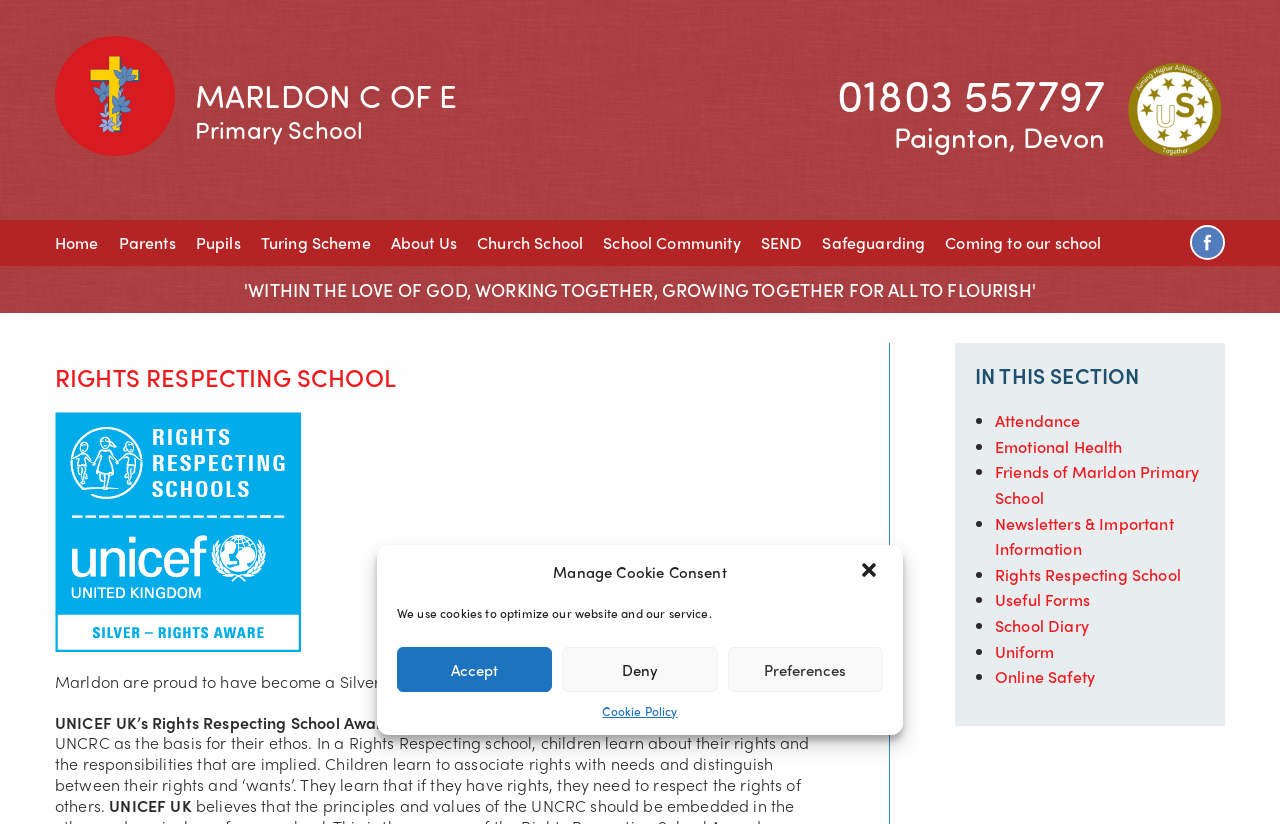Please identify the bounding box coordinates of the element's region that I should click in order to complete the following instruction: "Click the 'Rights Respecting School 1' link". The bounding box coordinates consist of four float numbers between 0 and 1, i.e., [left, top, right, bottom].

[0.043, 0.628, 0.235, 0.656]